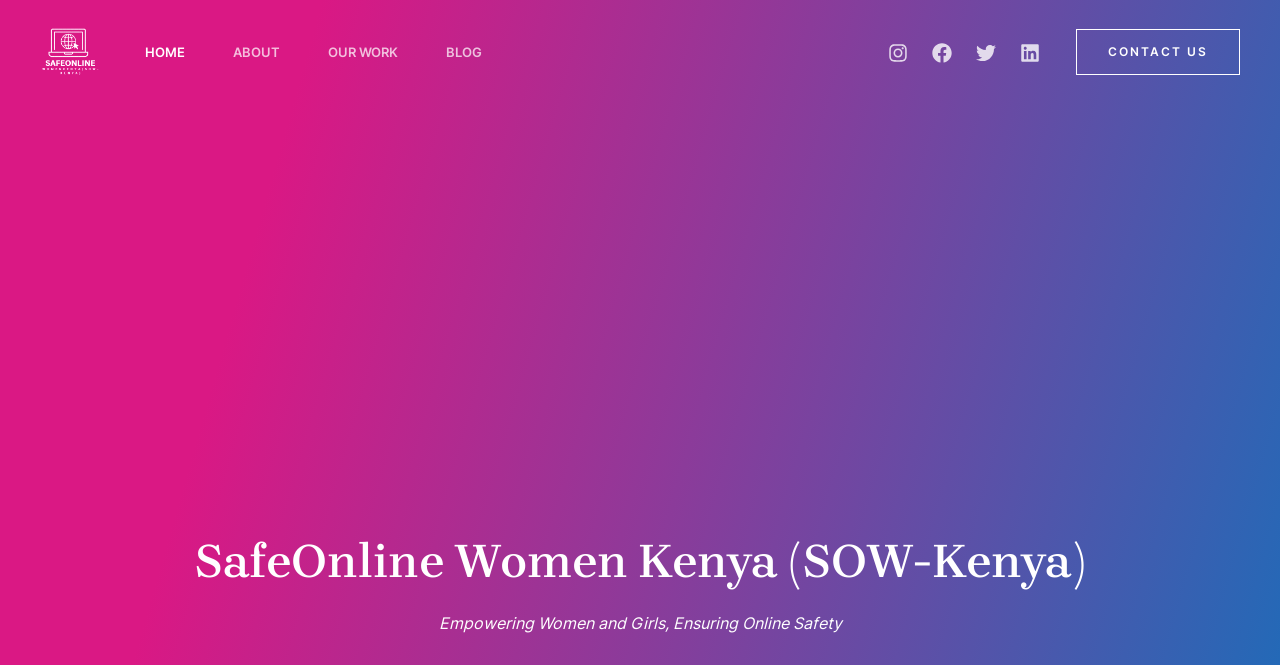Produce an extensive caption that describes everything on the webpage.

The webpage is about SafeOnline Women Kenya (SOW-Kenya), an organization that empowers women and girls and ensures online safety. At the top left, there is a small link with no text. Below it, a navigation menu with four links is situated: HOME, ABOUT, OUR WORK, and BLOG. 

On the top right, there are four social media links: Instagram, Facebook, Twitter, and Linkedin, each accompanied by an image. 

Below the navigation menu, a prominent link "CONTACT US" is placed, which is followed by a heading that repeats the organization's name, SafeOnline Women Kenya (SOW-Kenya). 

Underneath the heading, a paragraph of text is located, which summarizes the organization's mission: "Empowering Women and Girls, Ensuring Online Safety".